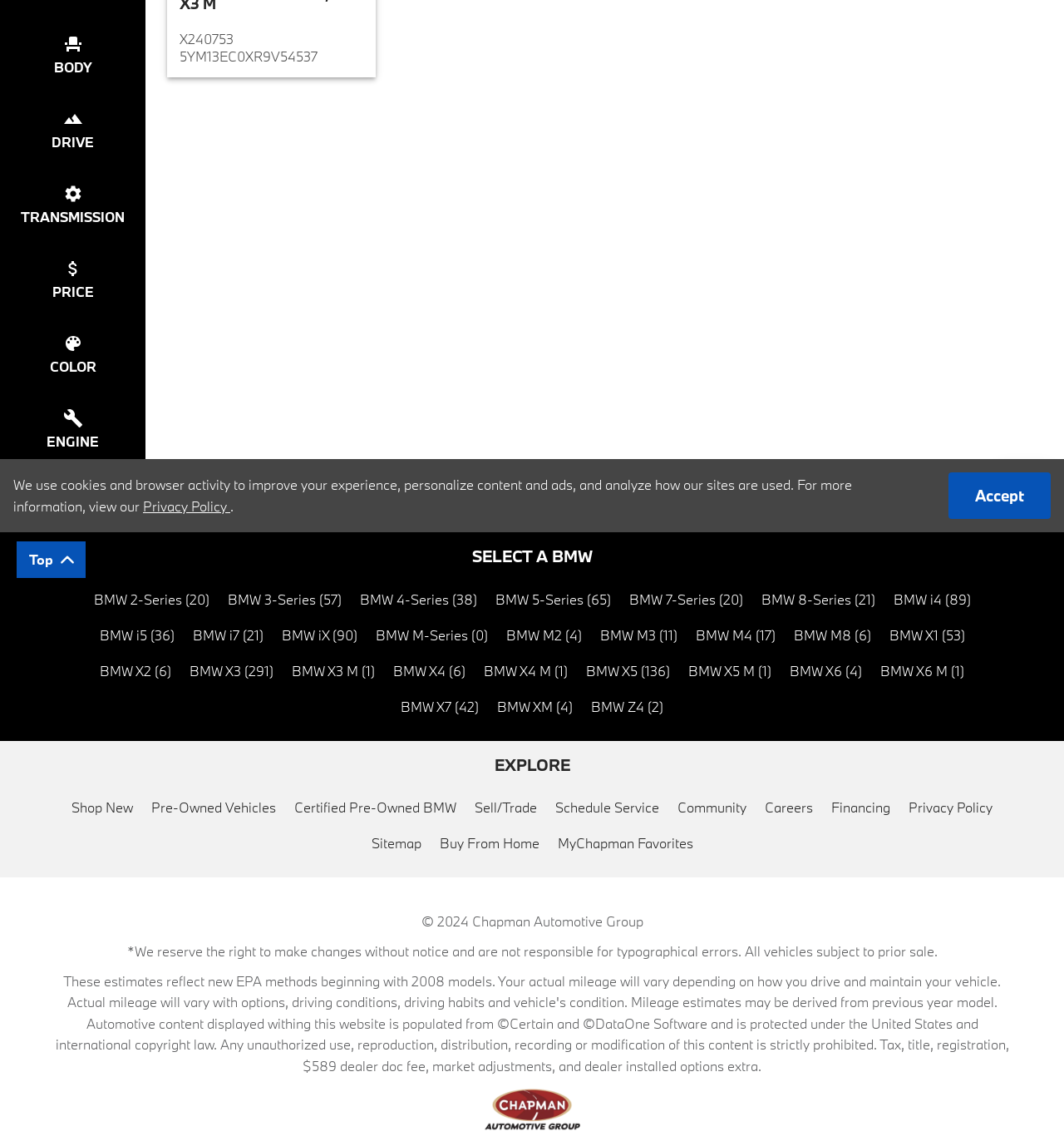Please find the bounding box for the UI component described as follows: "Privacy Policy".

[0.134, 0.436, 0.216, 0.451]